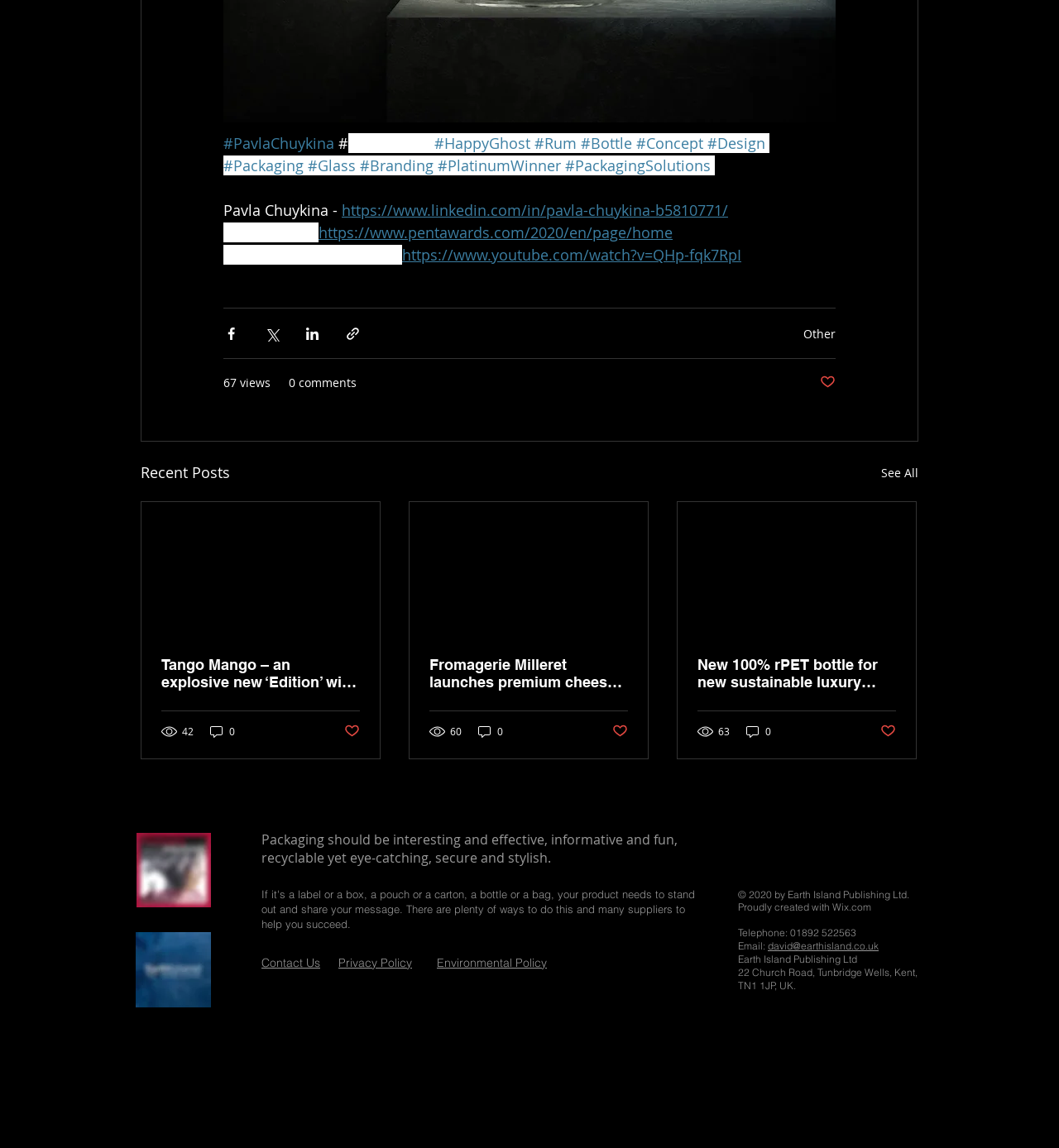Select the bounding box coordinates of the element I need to click to carry out the following instruction: "View the 'Tango Mango' article".

[0.152, 0.571, 0.34, 0.602]